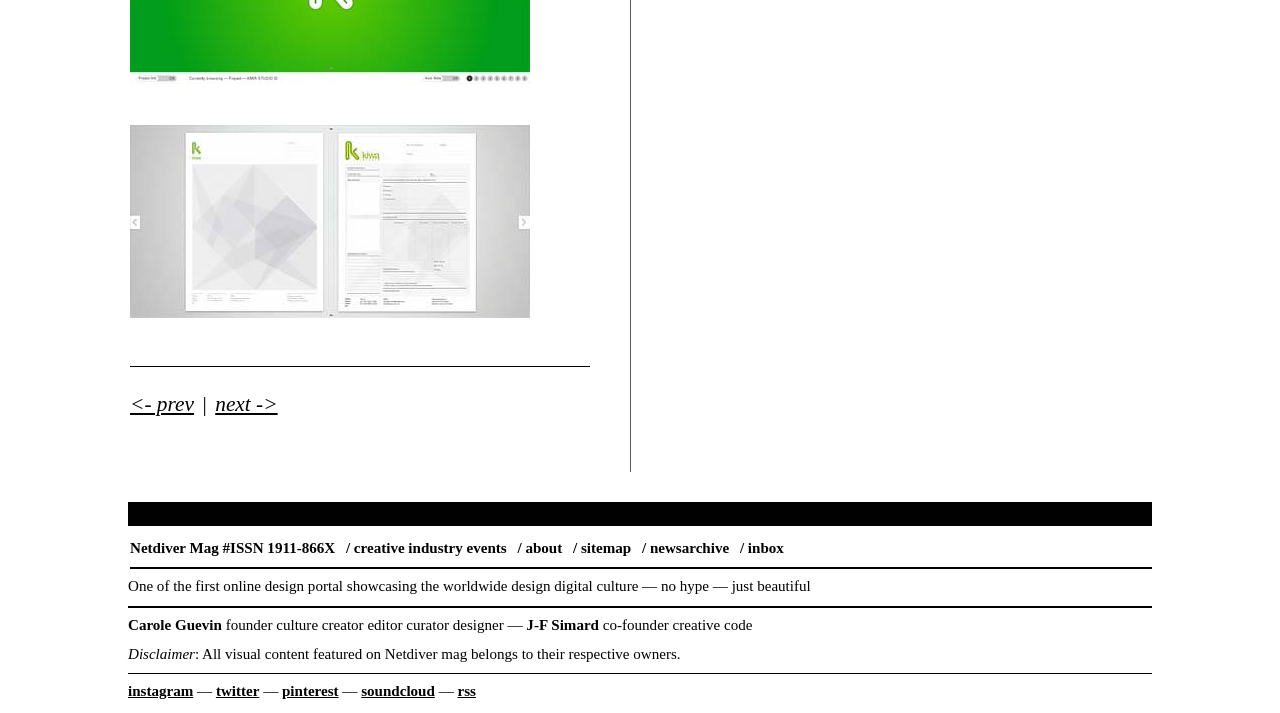Provide the bounding box coordinates of the HTML element described by the text: "Carole Guevin".

[0.1, 0.865, 0.173, 0.888]